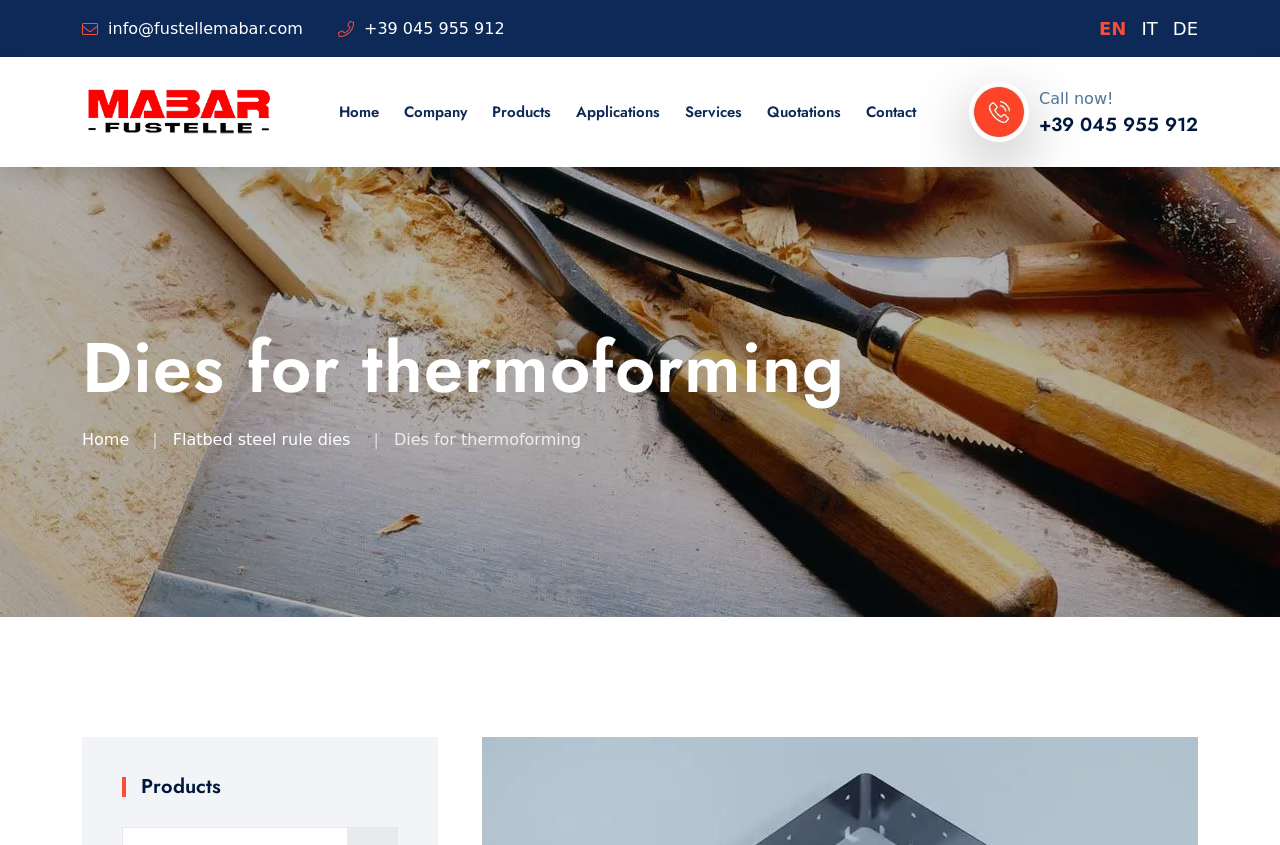Respond to the following query with just one word or a short phrase: 
What is the company name?

Mabar Fustelle s.r.l.